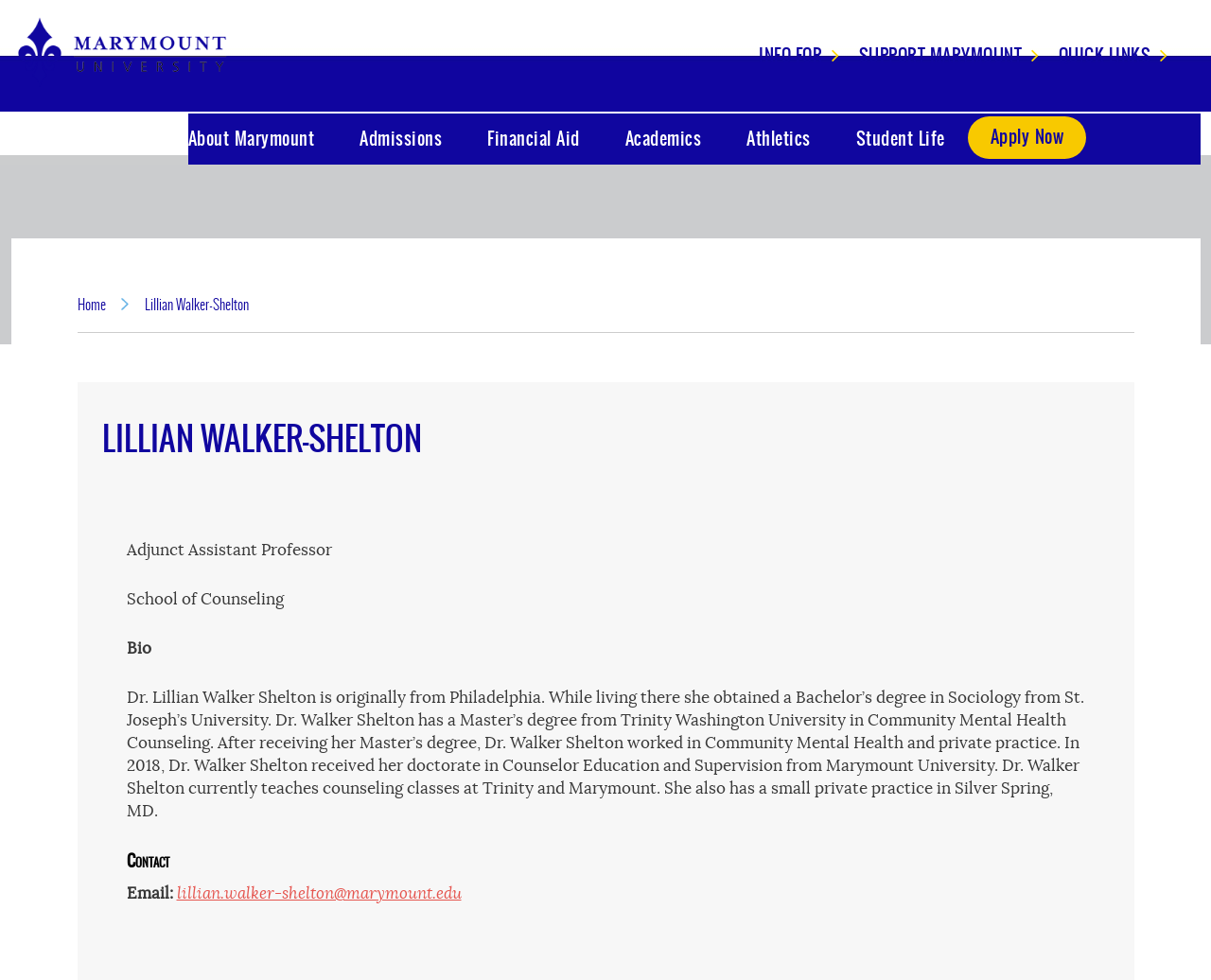Kindly determine the bounding box coordinates for the area that needs to be clicked to execute this instruction: "view Lillian Walker-Shelton's contact information".

[0.104, 0.866, 0.896, 0.89]